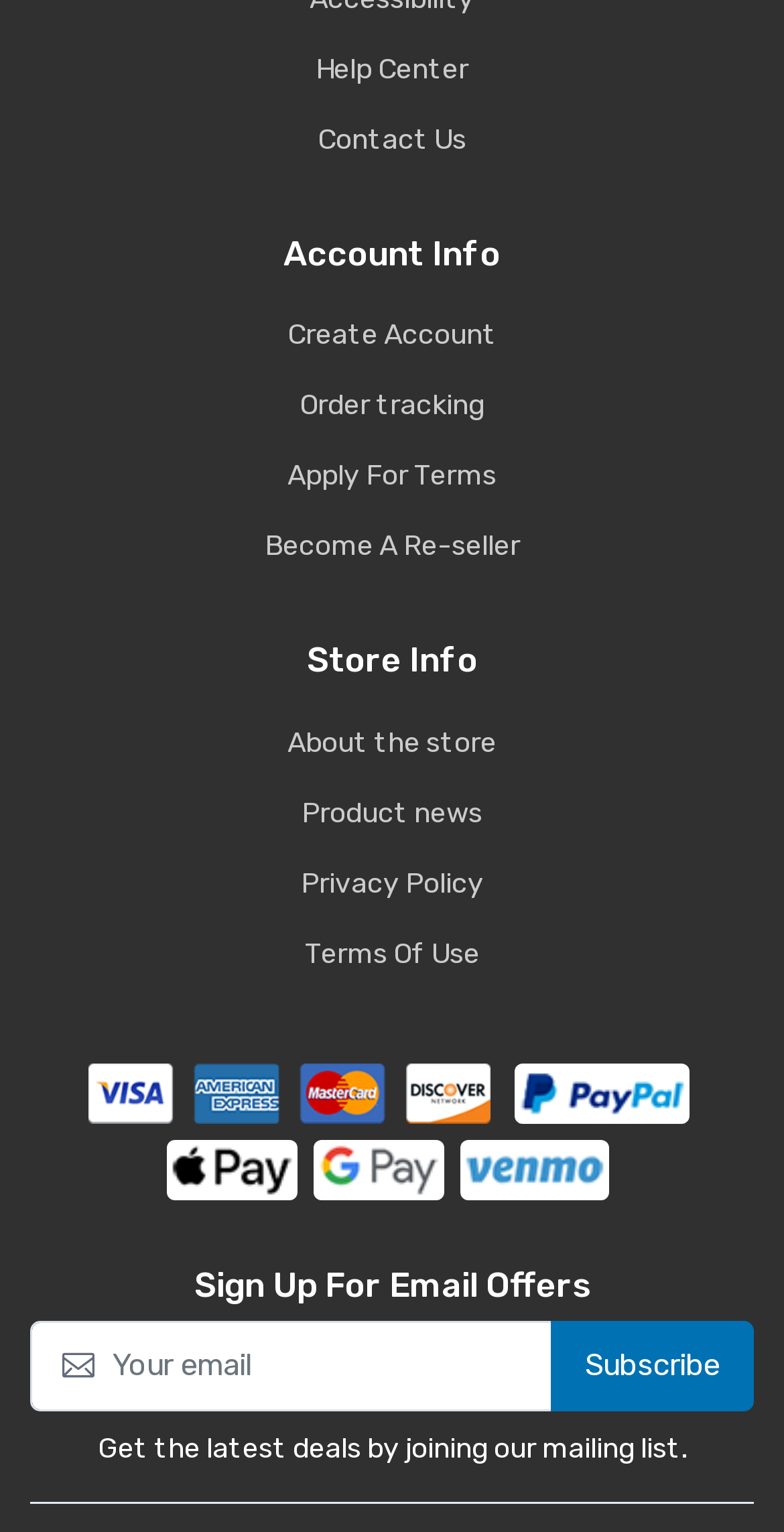Based on the image, please respond to the question with as much detail as possible:
What is the 'Order tracking' link for?

The 'Order tracking' link is located under the 'Account Info' heading, suggesting that it is related to managing one's account. The purpose of this link is to allow users to track the status of their orders, likely after making a purchase on the website.